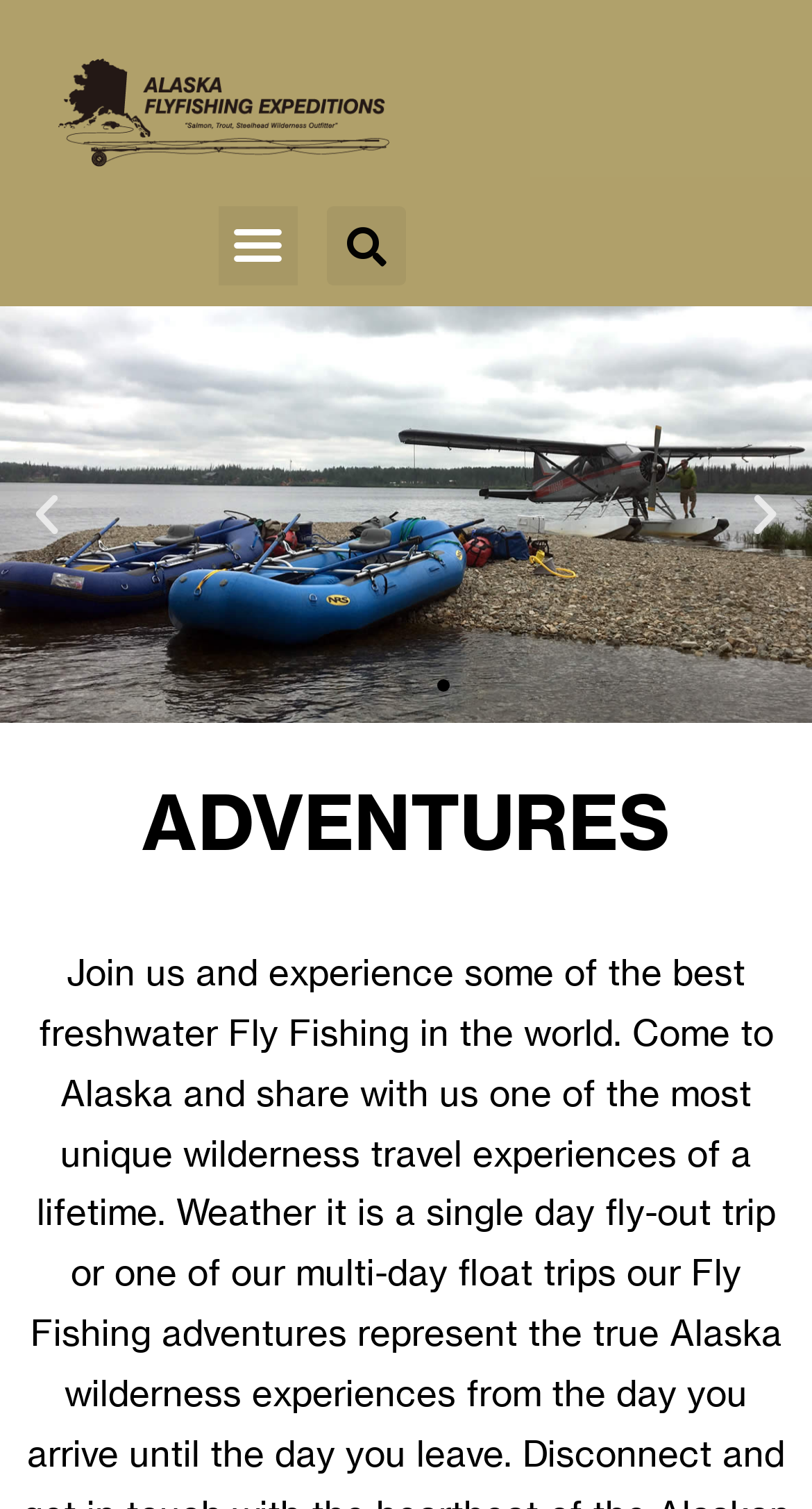Respond with a single word or phrase to the following question:
What is the main theme of this website?

Fishing